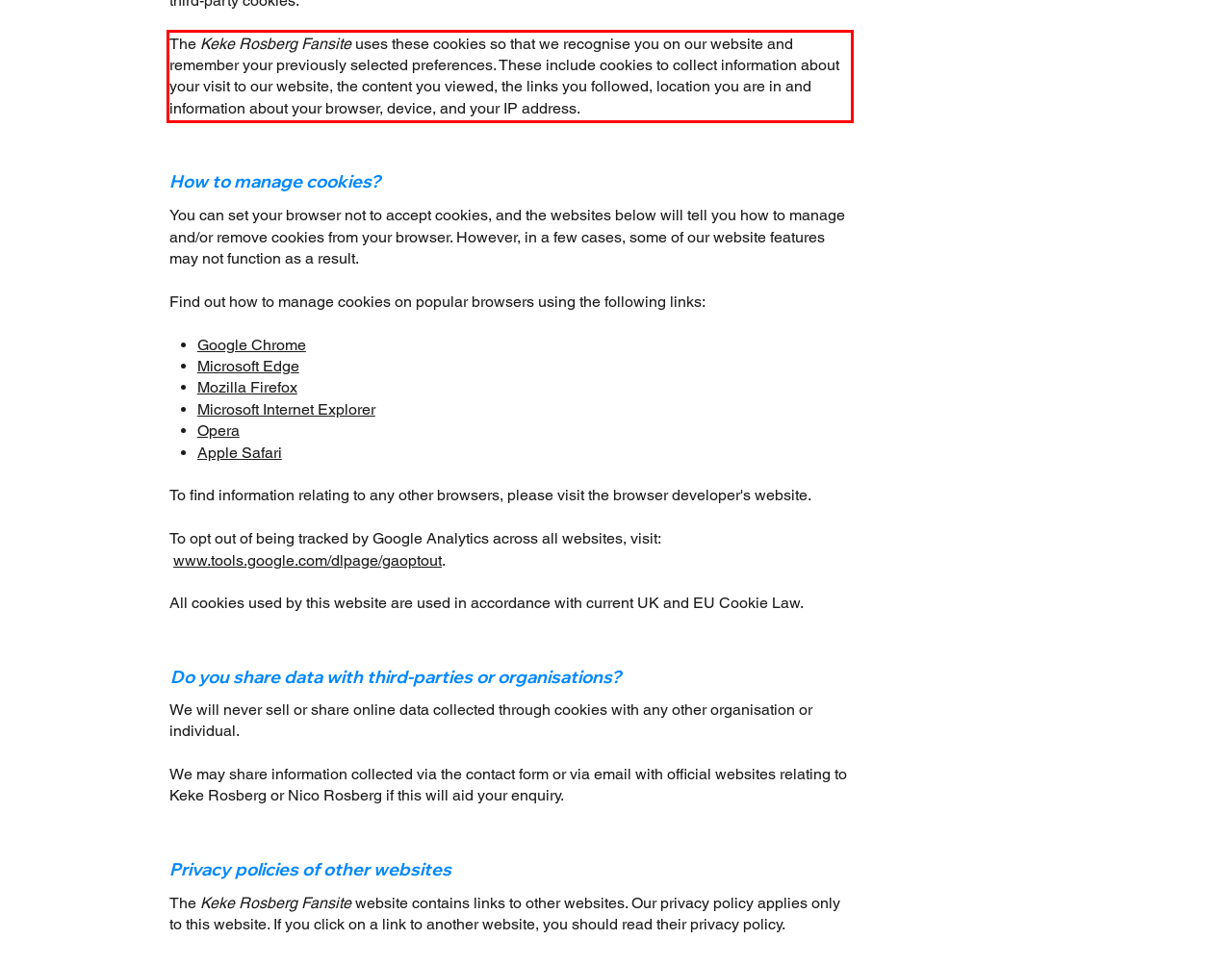Please extract the text content from the UI element enclosed by the red rectangle in the screenshot.

The Keke Rosberg Fansite uses these cookies so that we recognise you on our website and remember your previously selected preferences. These include cookies to collect information about your visit to our website, the content you viewed, the links you followed, location you are in and information about your browser, device, and your IP address. ​